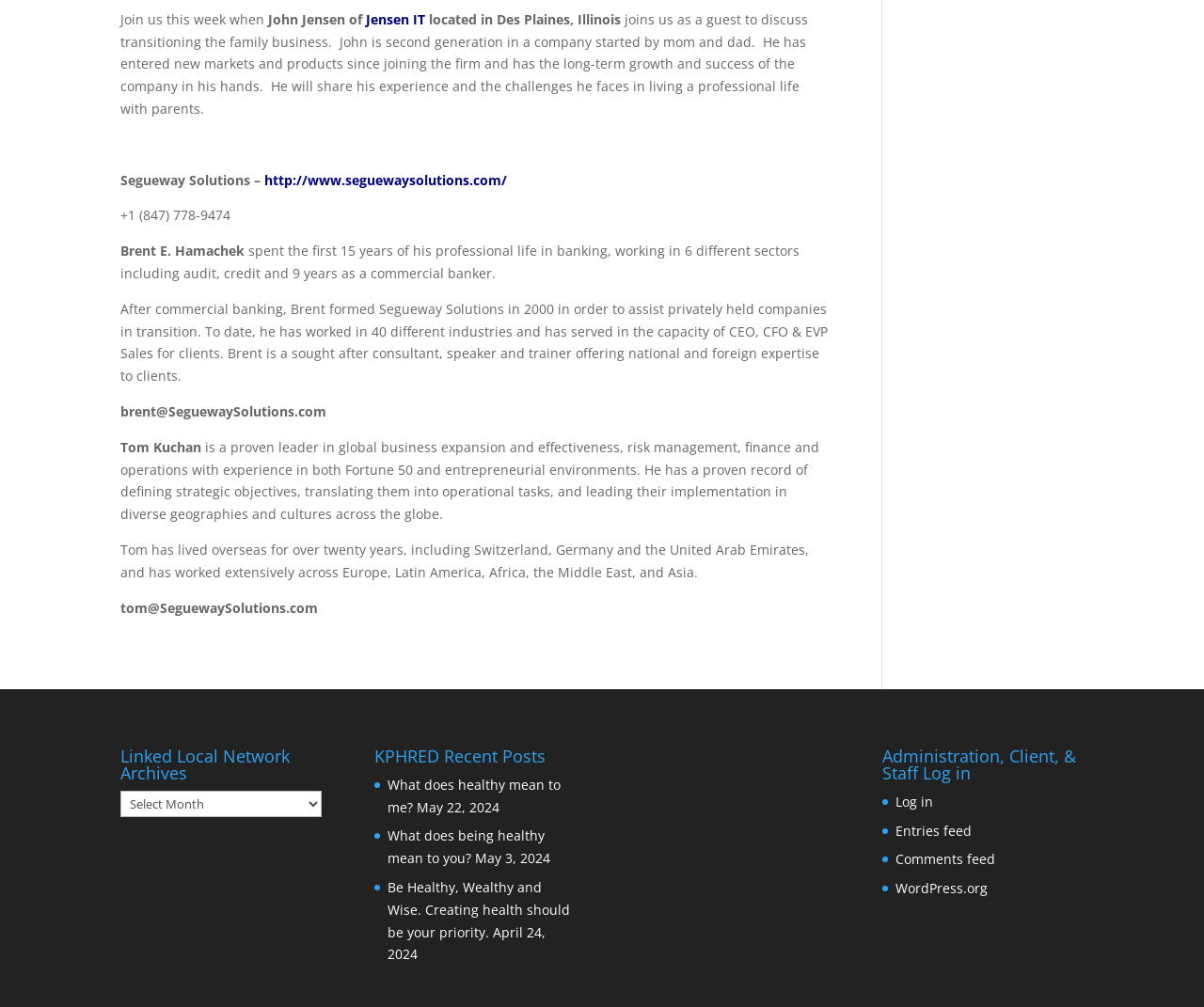Identify the coordinates of the bounding box for the element described below: "http://www.seguewaysolutions.com/". Return the coordinates as four float numbers between 0 and 1: [left, top, right, bottom].

[0.22, 0.17, 0.421, 0.187]